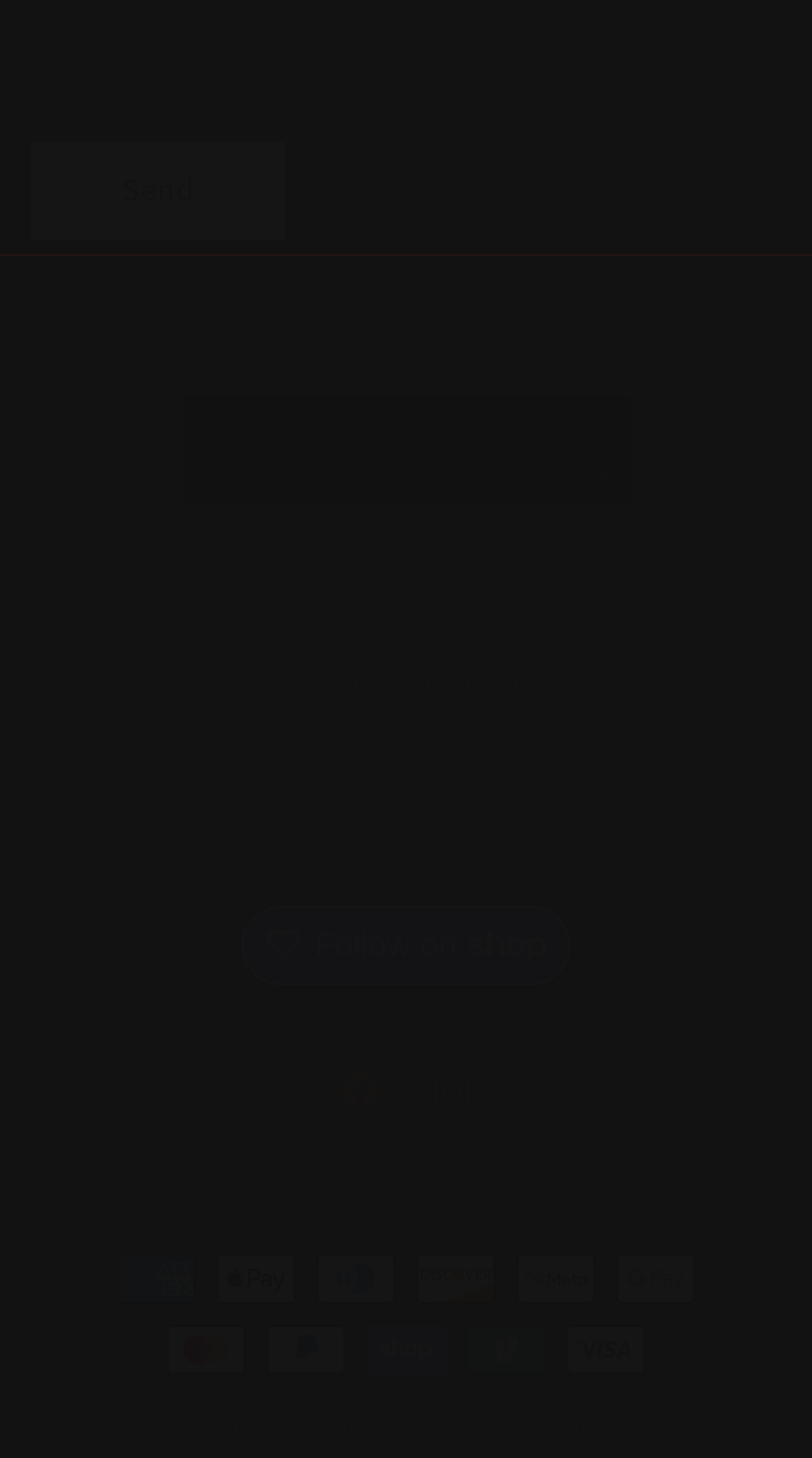Locate the bounding box coordinates of the element that needs to be clicked to carry out the instruction: "Follow on Shop". The coordinates should be given as four float numbers ranging from 0 to 1, i.e., [left, top, right, bottom].

[0.297, 0.621, 0.703, 0.674]